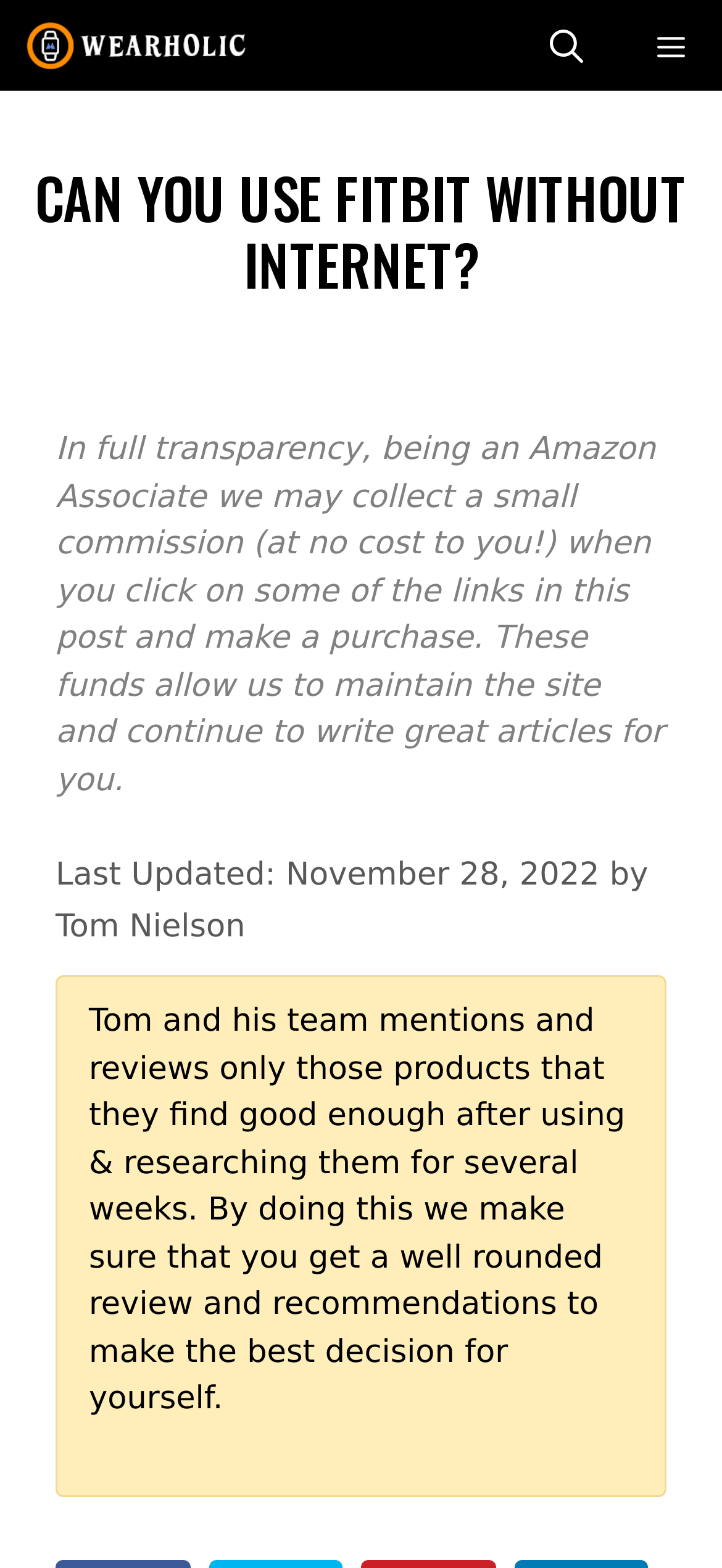Who is the author of the article?
Kindly give a detailed and elaborate answer to the question.

The author of the article is mentioned at the bottom of the webpage, where it says 'by Tom Nielson'.